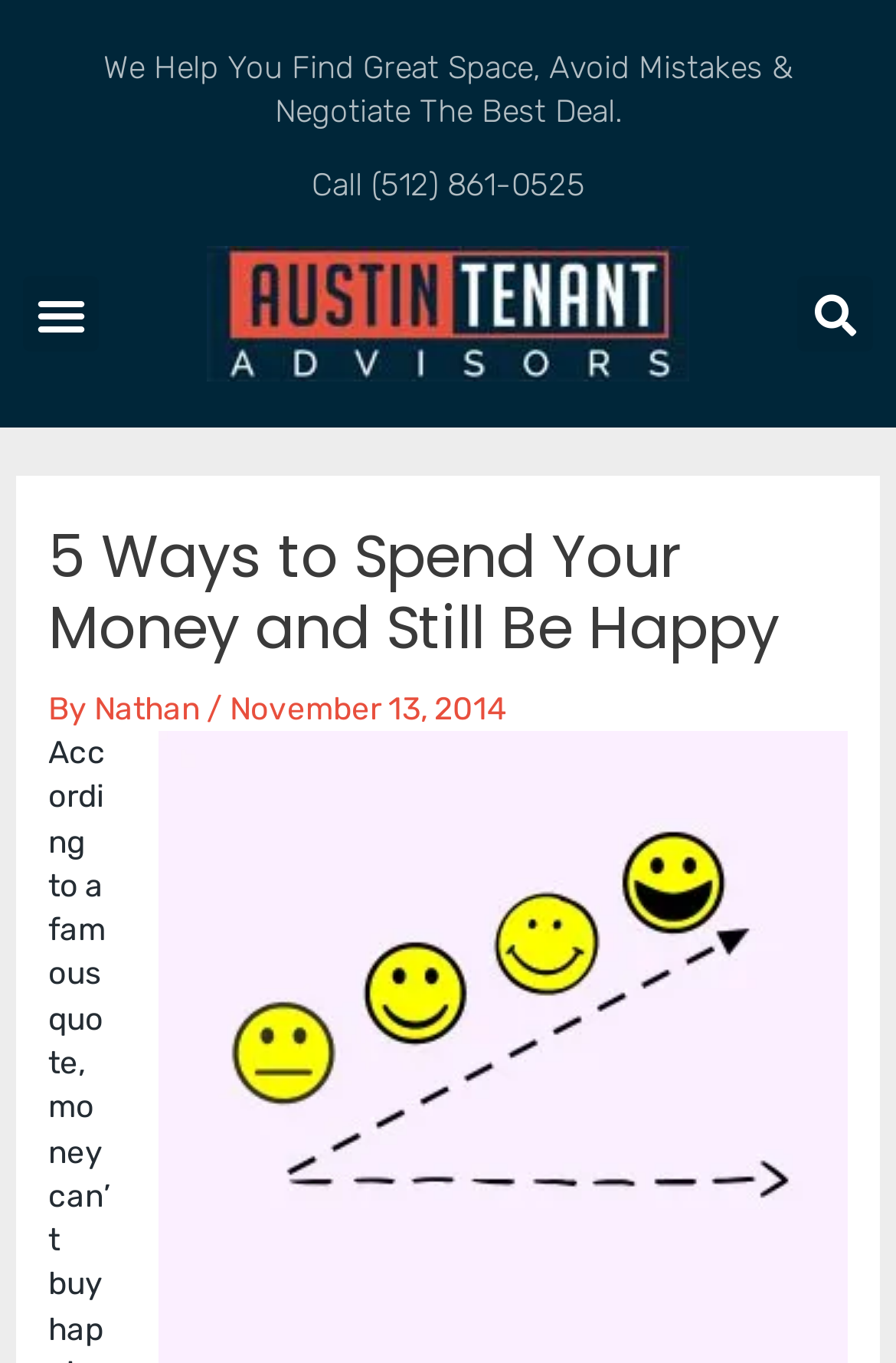Offer a comprehensive description of the webpage’s content and structure.

The webpage is about finding ways to spend money and increase happiness. At the top, there is a header section with a logo of "Austin Tenant Advisors Office Space Rental Agency" on the left, accompanied by a link to the agency's website. On the right side of the header, there is a search bar with a search button. Below the header, there is a main heading "5 Ways to Spend Your Money and Still Be Happy" with the author's name "Nathan" and the date "November 13, 2014" written in a smaller font below it.

On the top-left corner, there is a menu toggle button. On the top-right corner, there is a call-to-action link "Call (512) 861-0525". Above the main heading, there is a promotional text "We Help You Find Great Space, Avoid Mistakes & Negotiate The Best Deal."